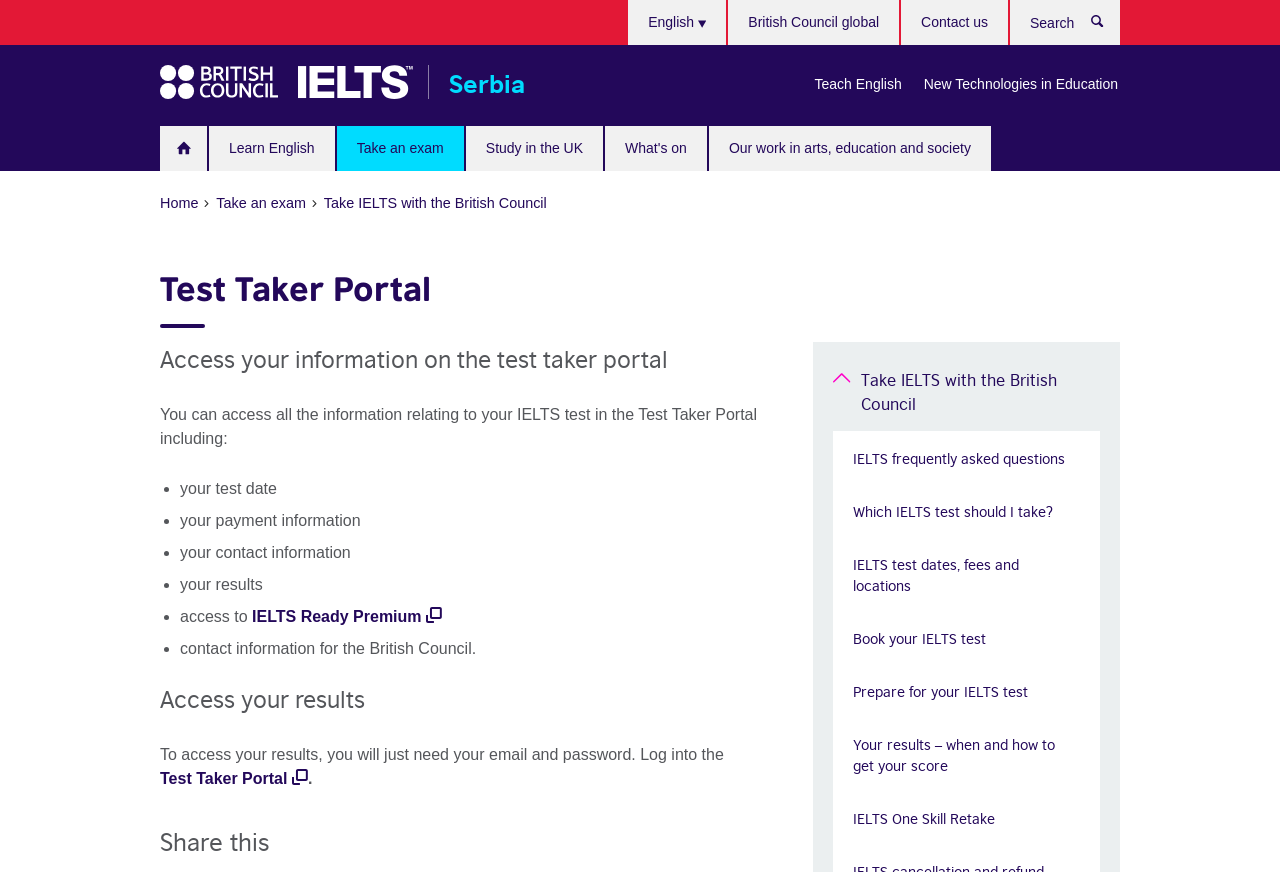How do you access your results?
Look at the screenshot and give a one-word or phrase answer.

Log in with email and password